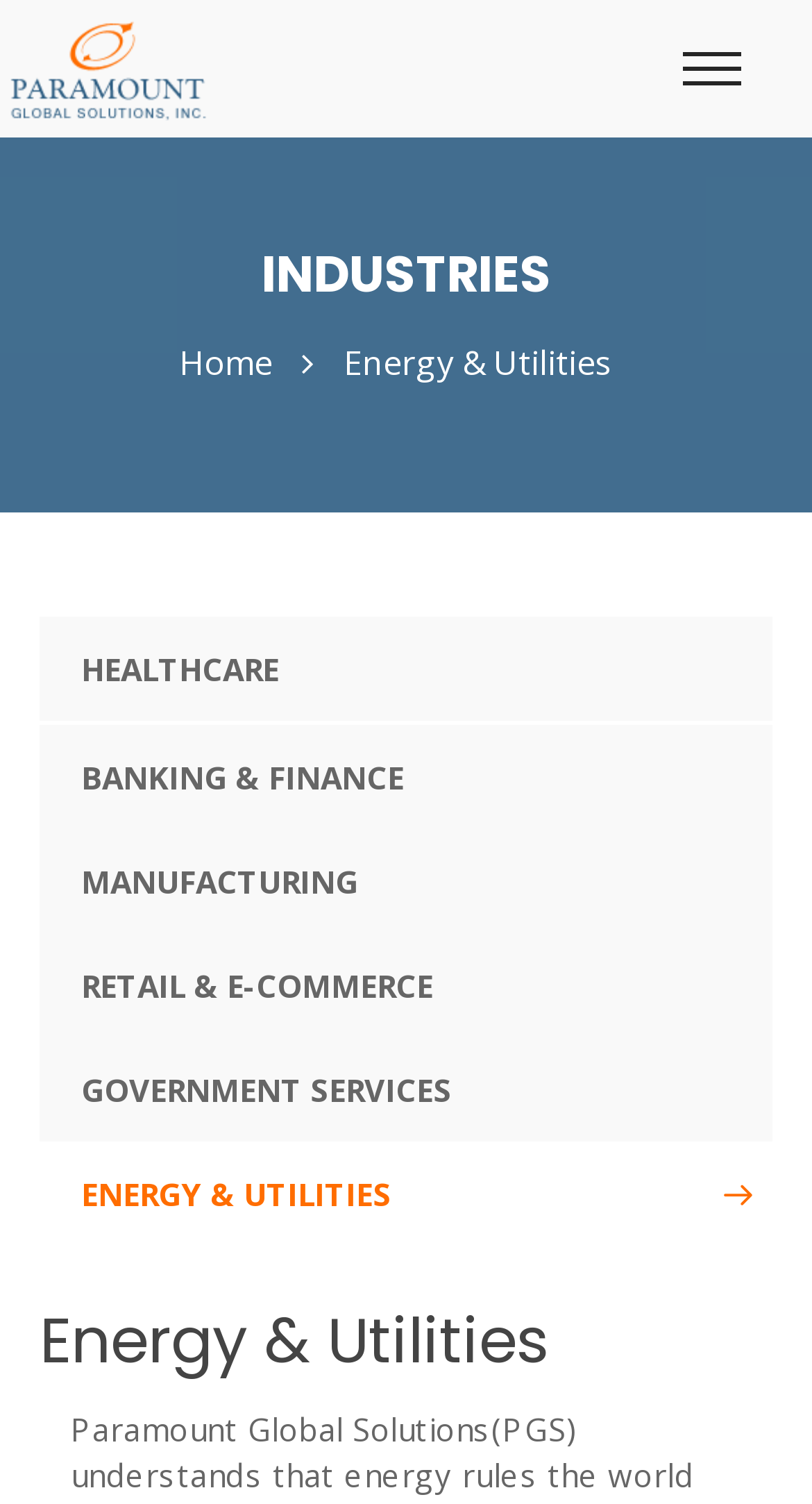Respond with a single word or phrase for the following question: 
Is there an image on the webpage?

Yes